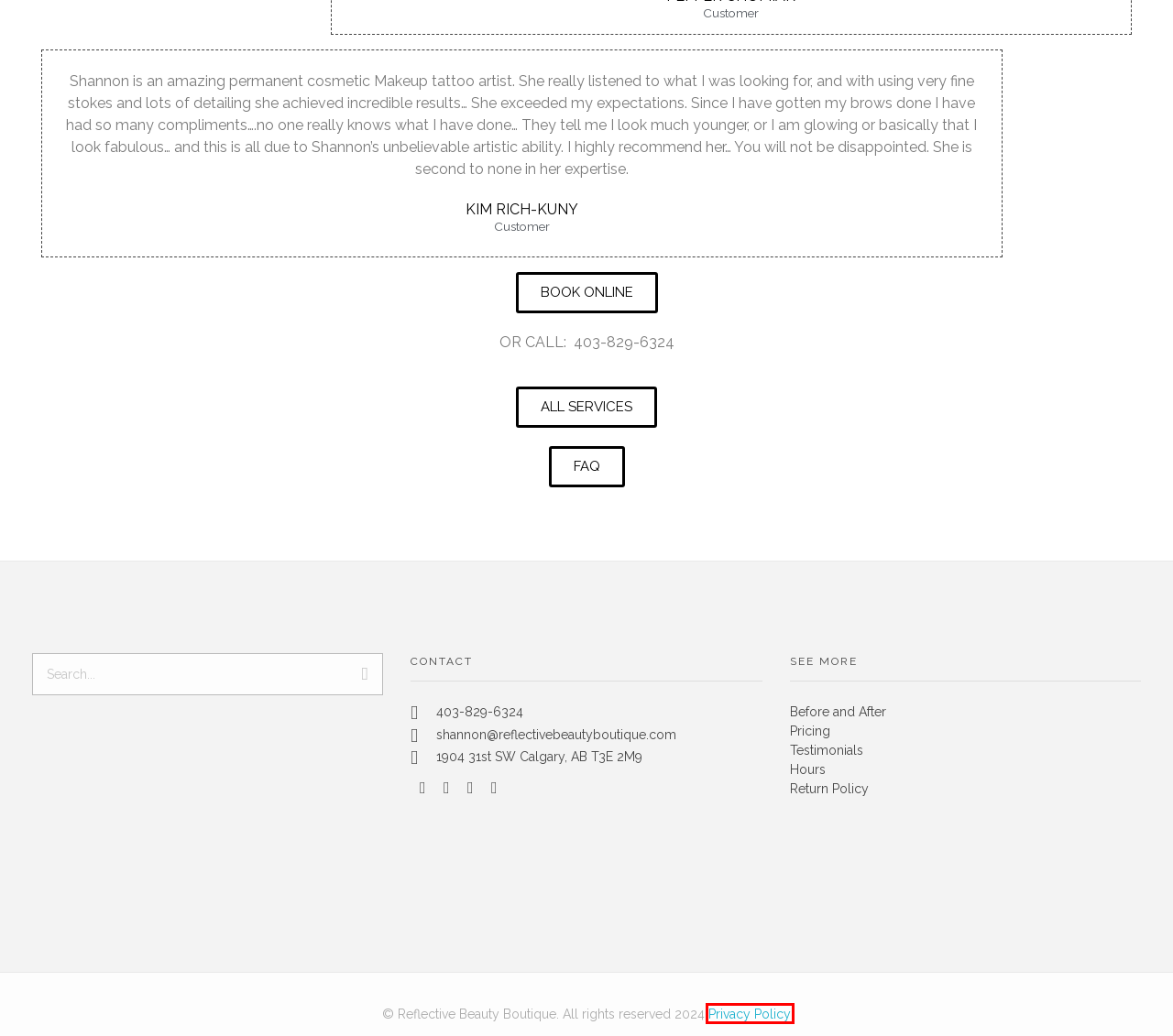Look at the screenshot of a webpage where a red bounding box surrounds a UI element. Your task is to select the best-matching webpage description for the new webpage after you click the element within the bounding box. The available options are:
A. Privacy Policy - Reflective Beauty Boutique
B. Return policy - Reflective Beauty Boutique
C. Prices - Reflective Beauty Boutique
D. Premier Permanent Makeup Calgary | Reflective Beauty Boutique
E. Services - Reflective Beauty Boutique
F. Signup - Reflective Beauty Boutique
G. Our work - Reflective Beauty Boutique
H. FAQ - Reflective Beauty Boutique

A